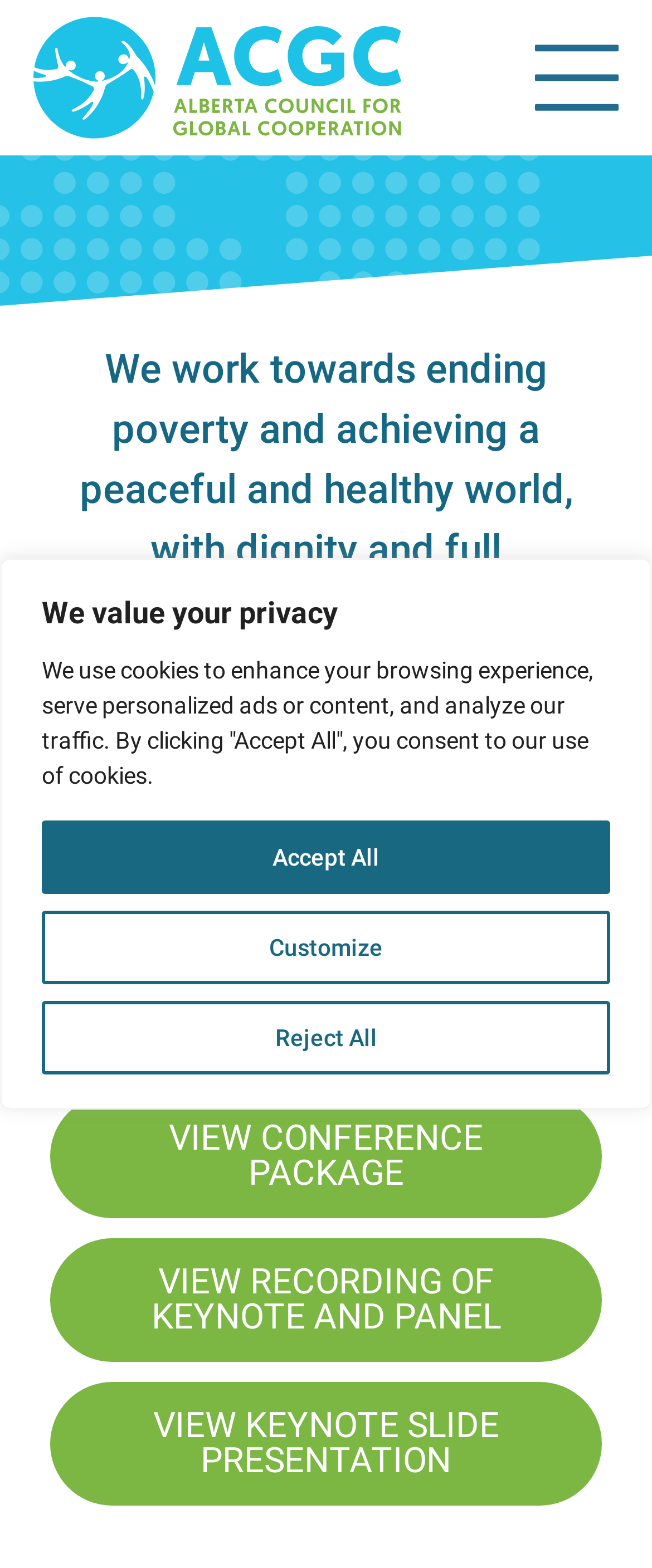Please identify the bounding box coordinates of the element's region that I should click in order to complete the following instruction: "Click the menu button". The bounding box coordinates consist of four float numbers between 0 and 1, i.e., [left, top, right, bottom].

[0.821, 0.019, 0.949, 0.08]